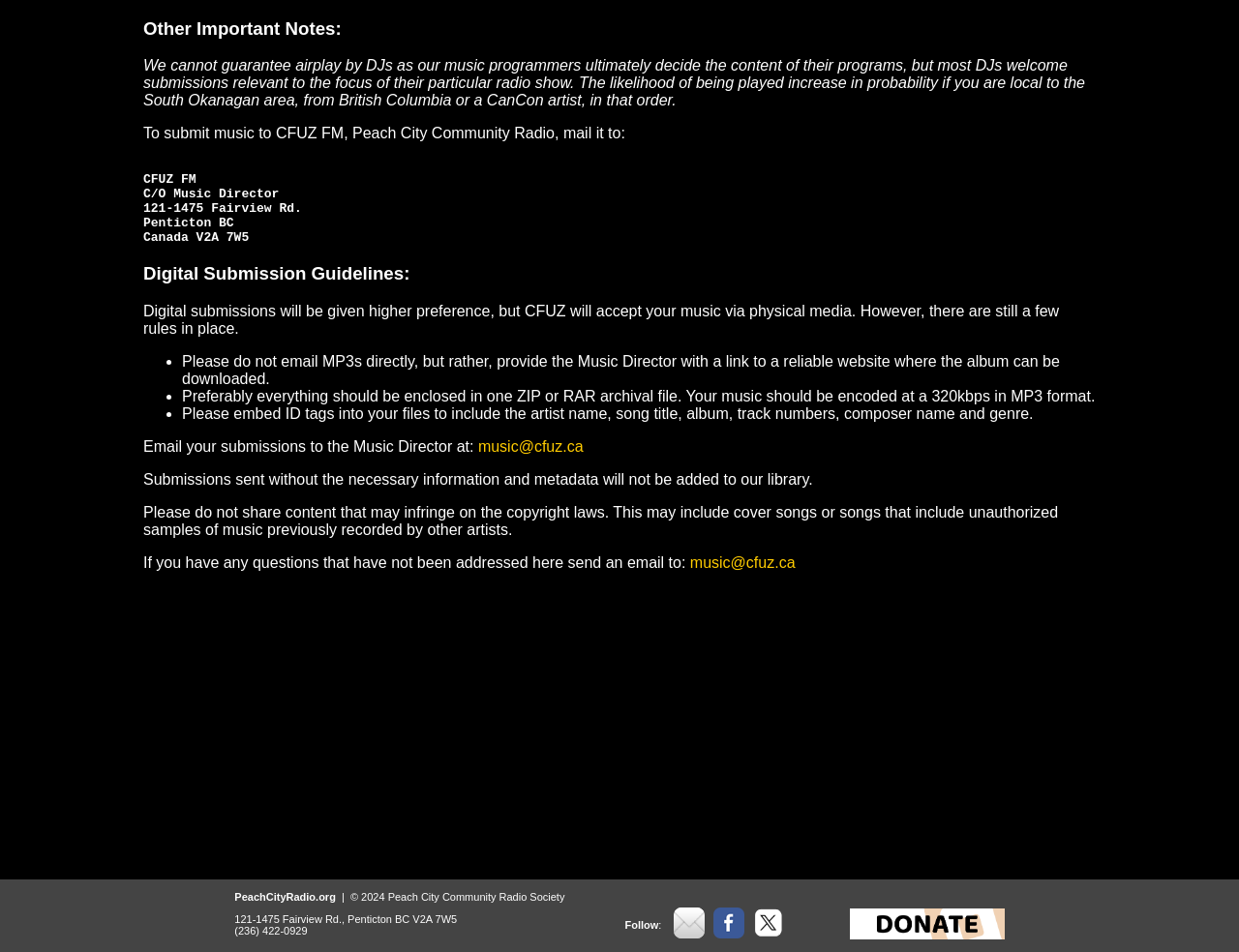Identify the bounding box for the UI element specified in this description: "music@cfuz.ca". The coordinates must be four float numbers between 0 and 1, formatted as [left, top, right, bottom].

[0.557, 0.582, 0.642, 0.599]